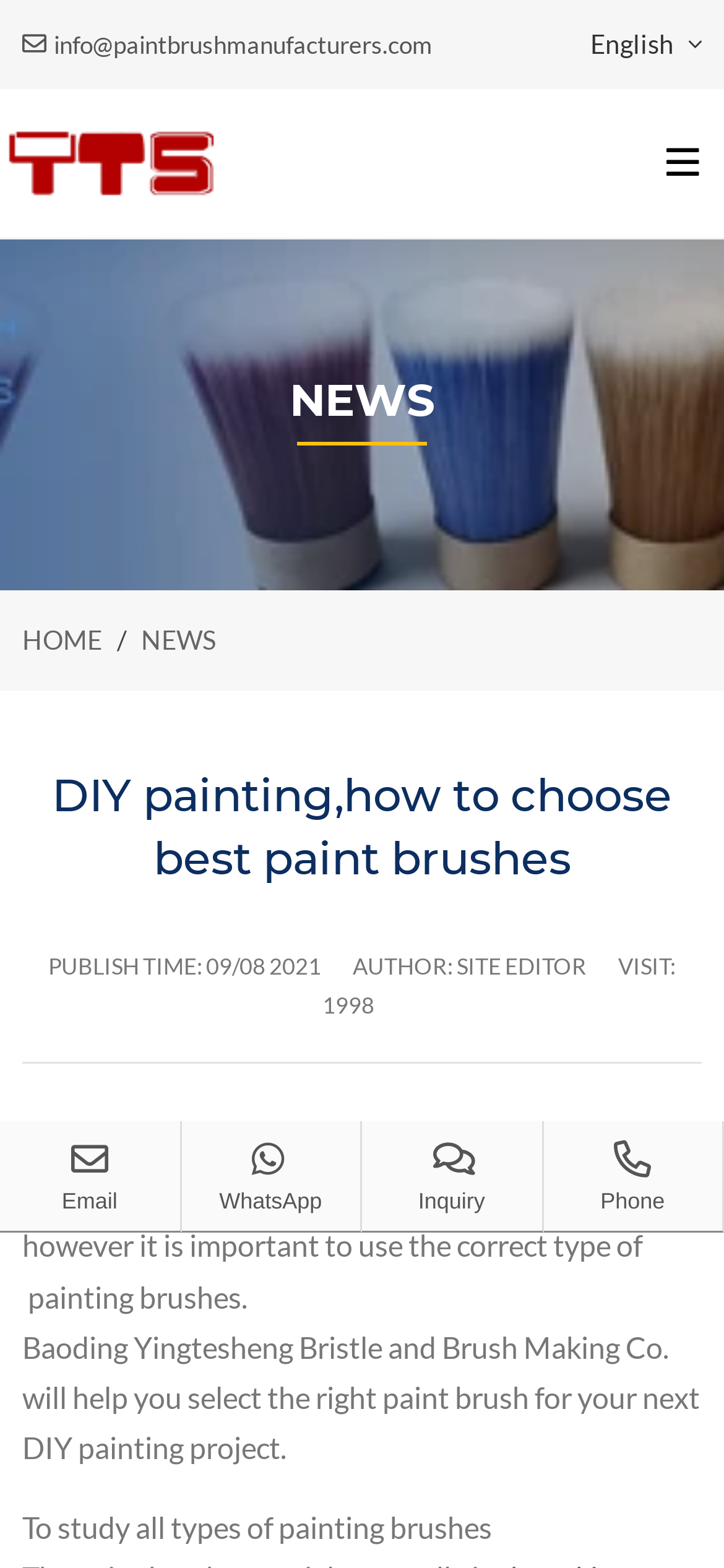Find the bounding box coordinates of the clickable area that will achieve the following instruction: "Switch to English language".

[0.815, 0.007, 0.969, 0.049]